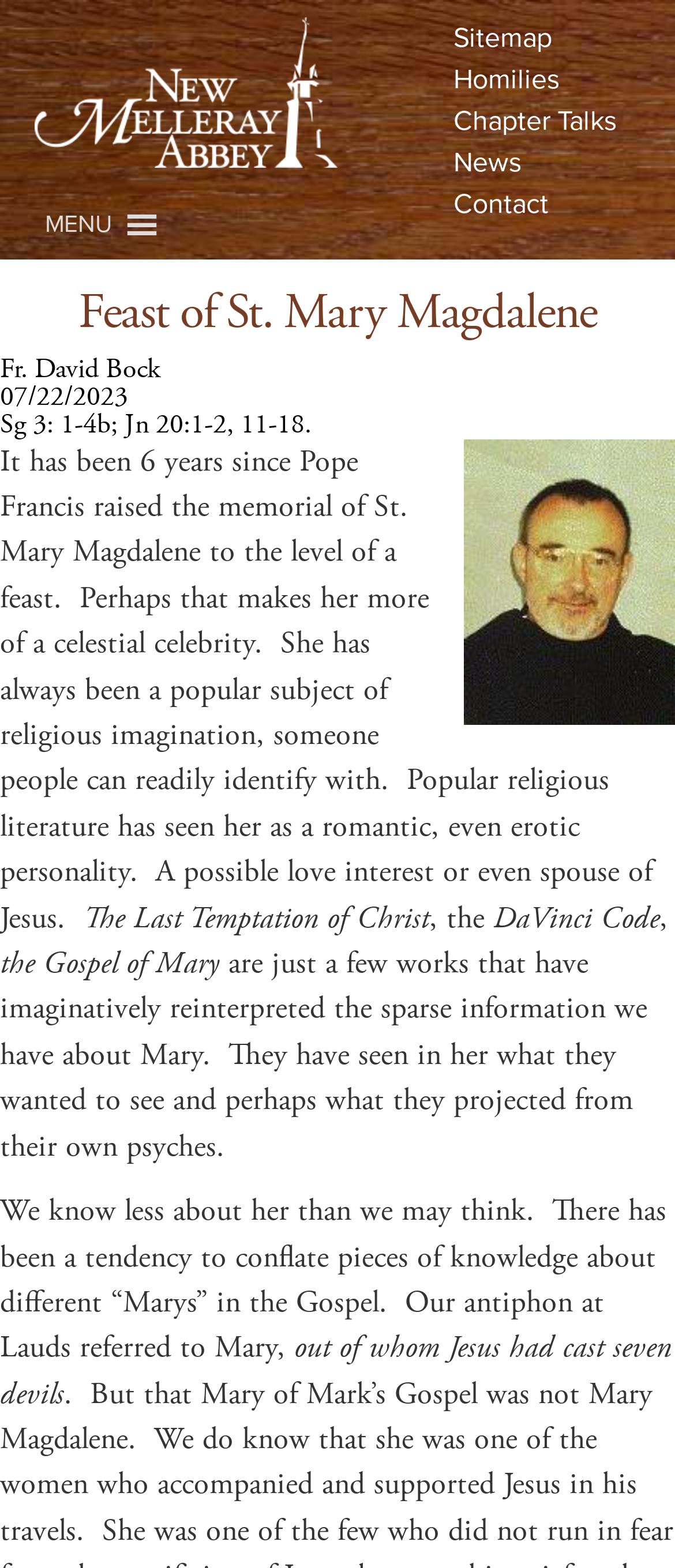Reply to the question with a single word or phrase:
What is the date of the homily?

07/22/2023